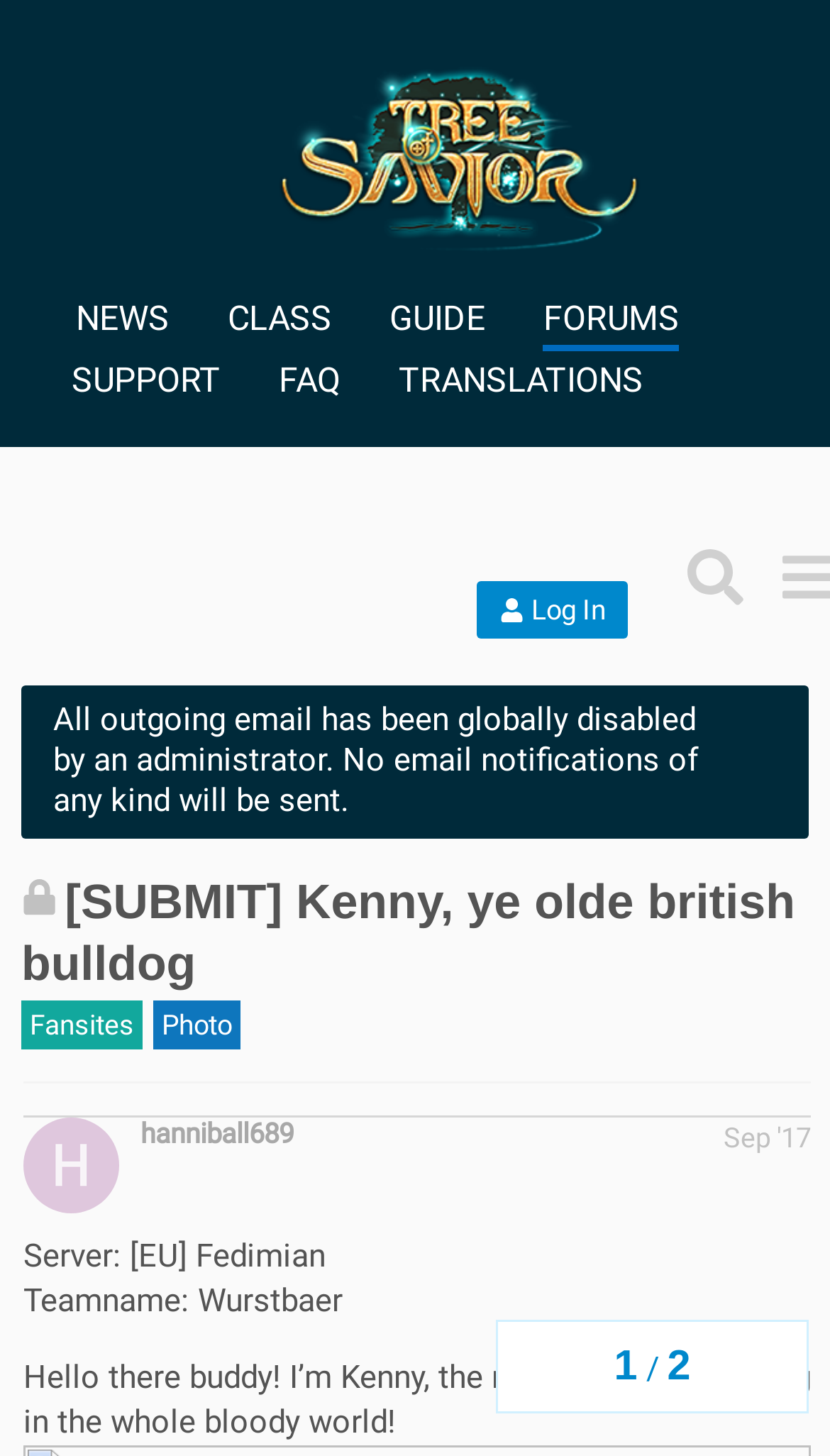What is the server name?
Based on the visual details in the image, please answer the question thoroughly.

I found the server name by looking at the text 'Server: [EU] Fedimian' which is located at the bottom of the webpage.